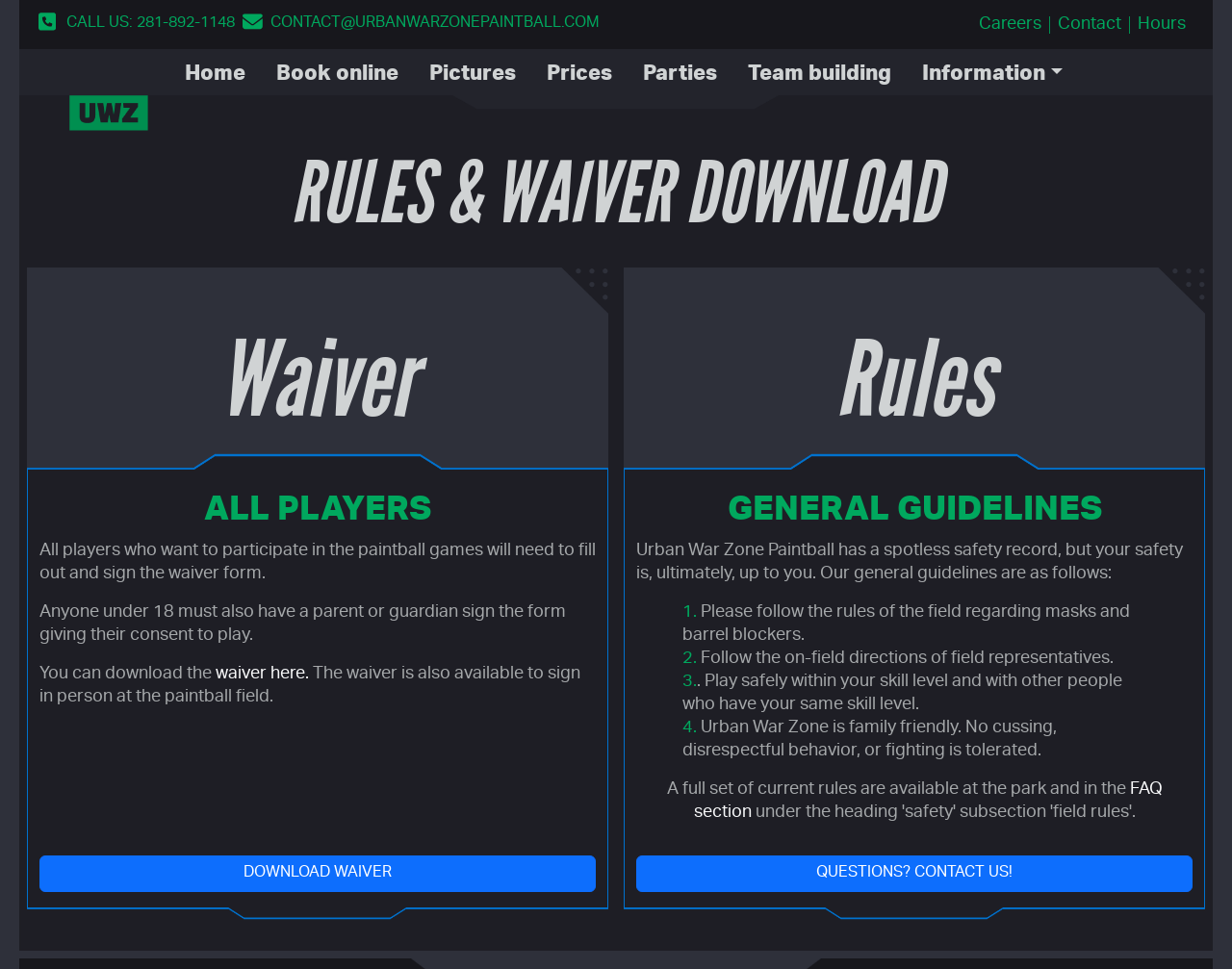Illustrate the webpage's structure and main components comprehensively.

The webpage is about Urban War Zone Paintball, a paintball facility in Houston, Tx. At the top left corner, there is a logo of Urban War Zone Paintball. Below the logo, there are two images, followed by three links: "CALL US: 281-892-1148", "CONTACT@URBANWARZONEPAINTBALL.COM", and "Careers", "Contact", and "Hours" on the top right corner.

The main content of the webpage is divided into two sections: "RULES & WAIVER DOWNLOAD" and "Rules". The "RULES & WAIVER DOWNLOAD" section is located at the top center of the page and contains a heading "Waiver" and three paragraphs of text explaining the waiver policy. There is a link to download the waiver form and a note that the waiver is also available to sign in person at the paintball field.

Below the "RULES & WAIVER DOWNLOAD" section, there is a heading "Rules" and a subheading "GENERAL GUIDELINES". This section lists four rules for playing paintball at Urban War Zone Paintball, including following the rules of the field, following on-field directions, playing safely, and respecting others. There is also a note that a full set of current rules are available at the park and in the FAQ section, which is linked.

At the bottom of the page, there are several links, including "Home", "Book online", "Pictures", "Prices", "Parties", "Team building", "Information", and "DOWNLOAD WAIVER". There is also a call-to-action link "QUESTIONS? CONTACT US!" at the bottom right corner.